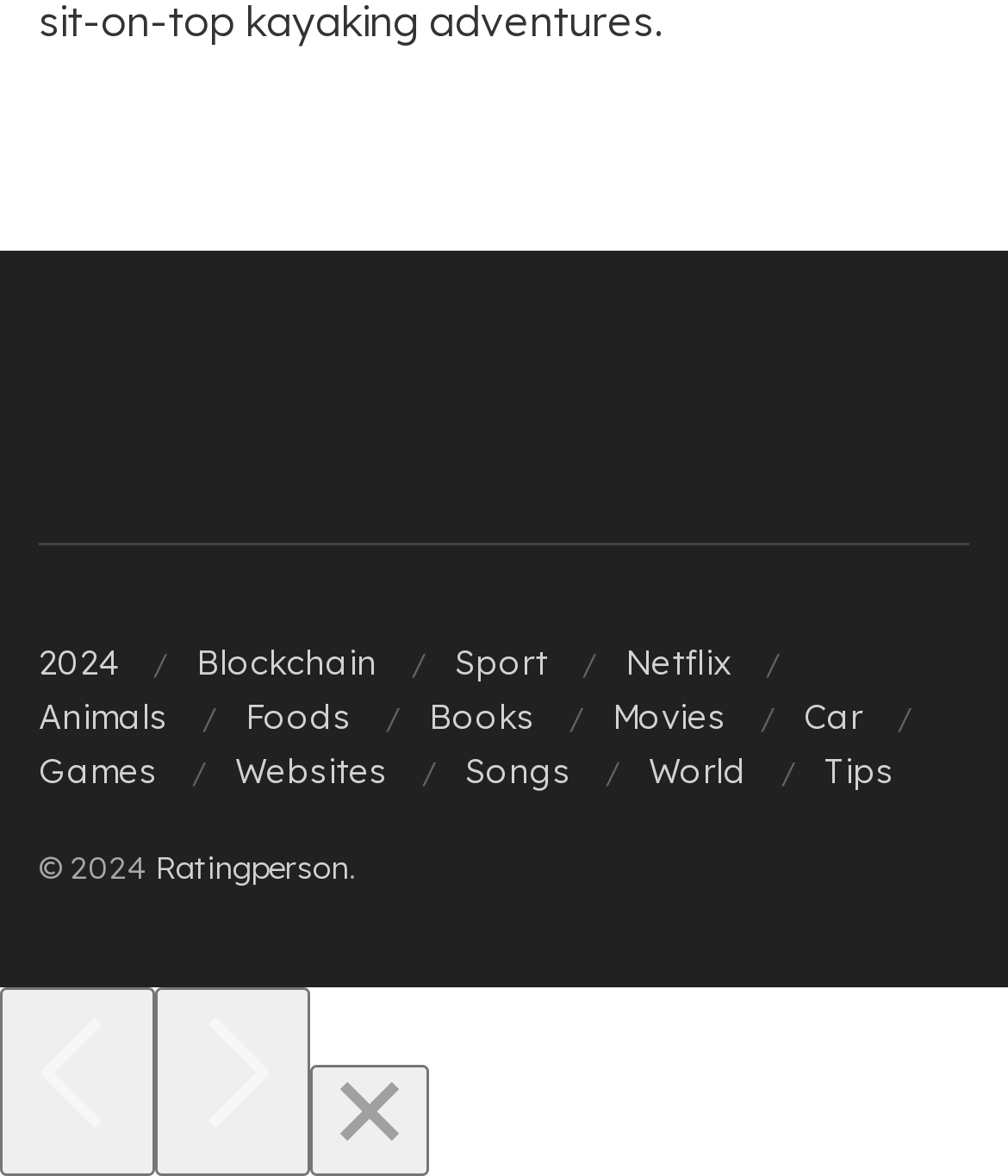How many buttons are there in the dialog?
Provide a concise answer using a single word or phrase based on the image.

3